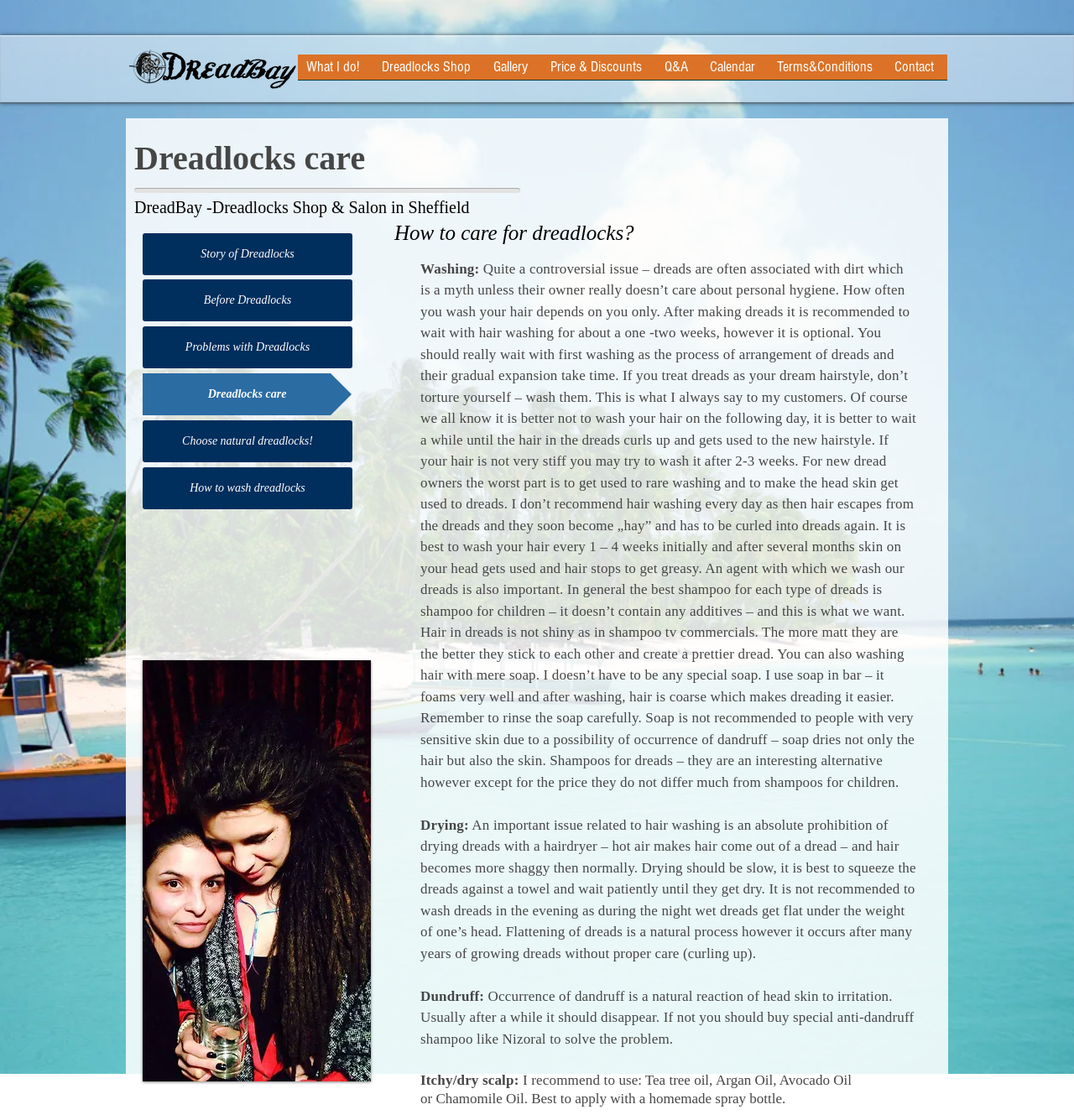Please specify the bounding box coordinates of the clickable section necessary to execute the following command: "Click on 'What I do!' link".

[0.277, 0.049, 0.348, 0.081]